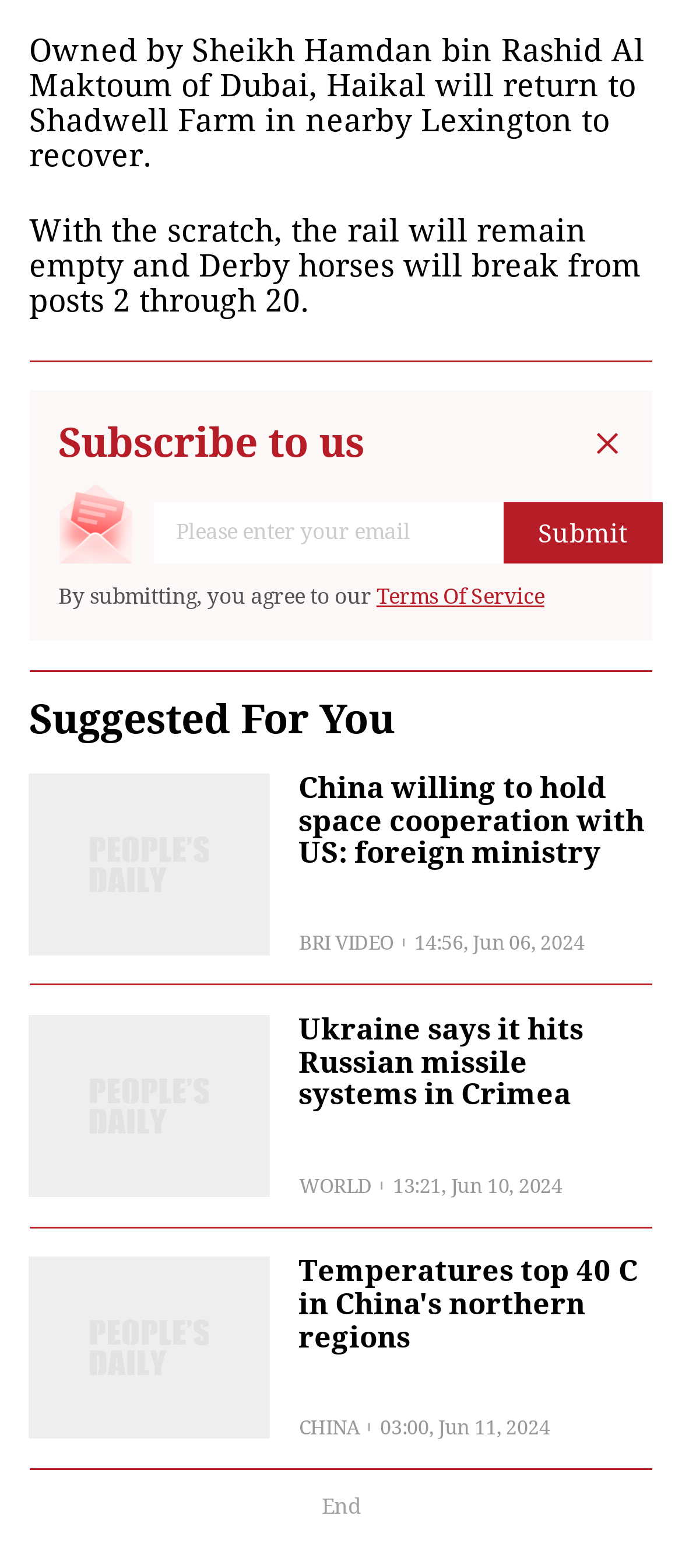What is the purpose of the textbox?
From the details in the image, provide a complete and detailed answer to the question.

The textbox is located below the 'Subscribe to us' text, and its placeholder text is 'Please enter your email', indicating that it is used to input an email address for subscription purposes.